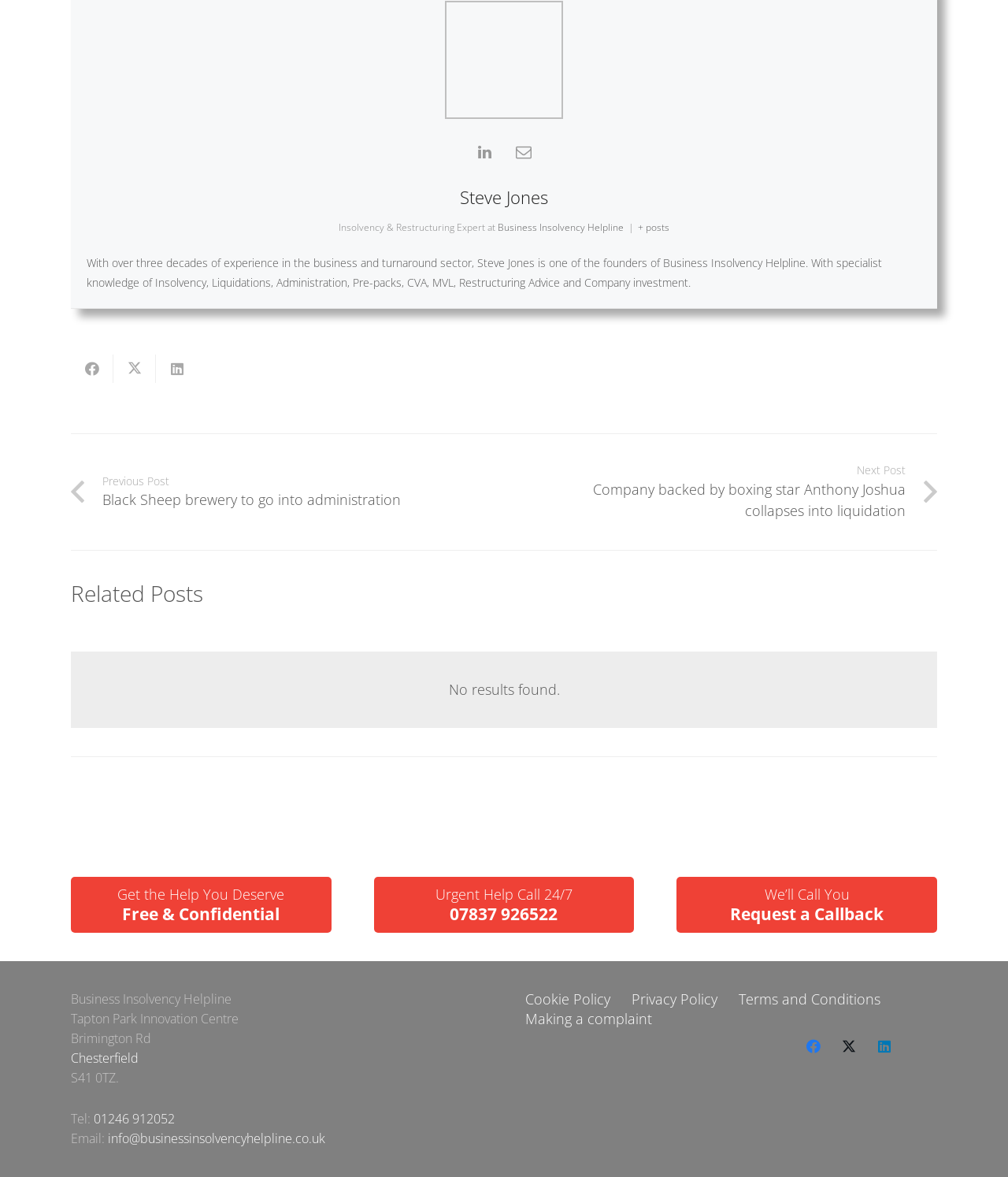Extract the bounding box coordinates for the HTML element that matches this description: "Chesterfield". The coordinates should be four float numbers between 0 and 1, i.e., [left, top, right, bottom].

[0.07, 0.892, 0.138, 0.906]